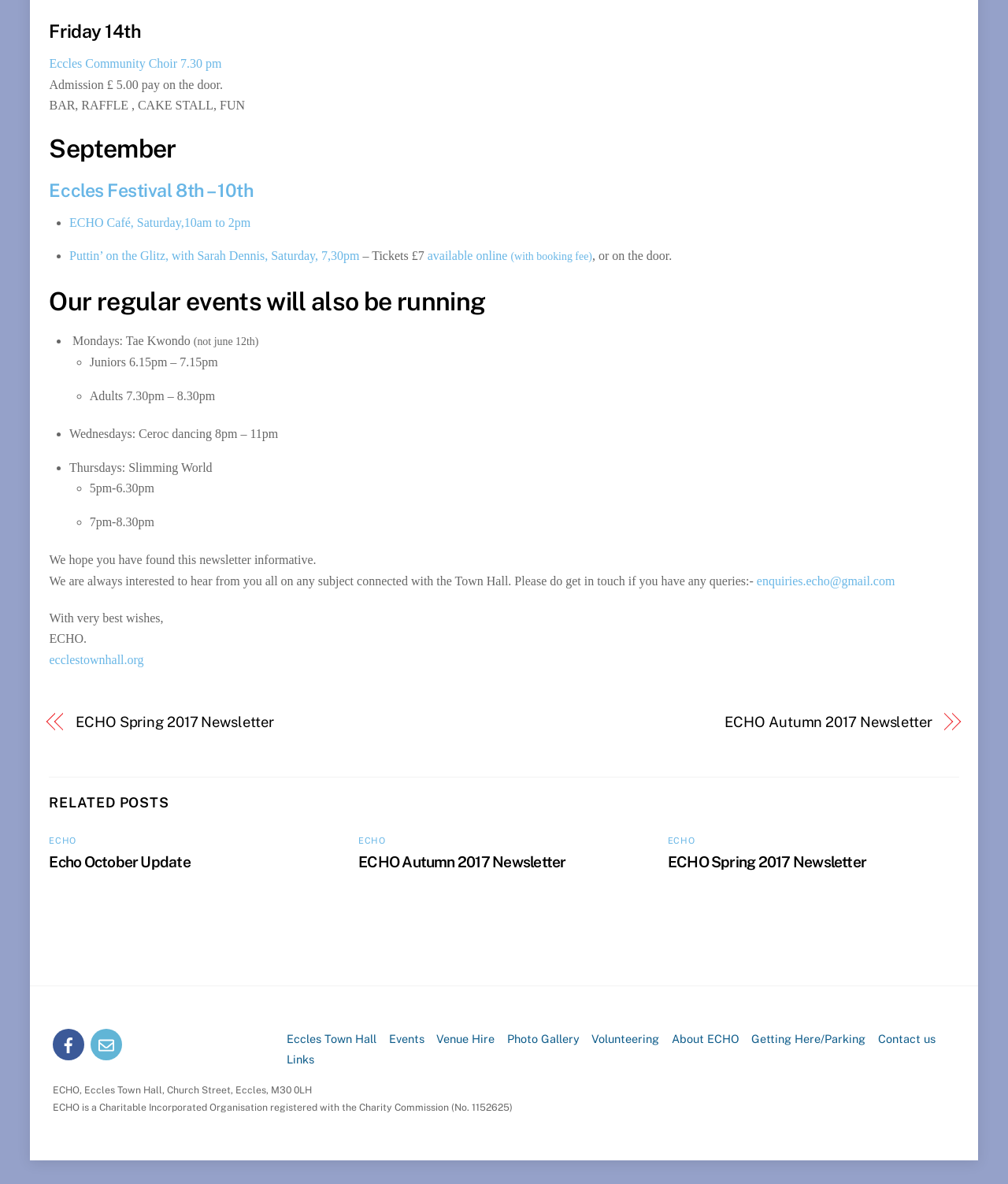What is the charity number of ECHO?
Provide a short answer using one word or a brief phrase based on the image.

1152625